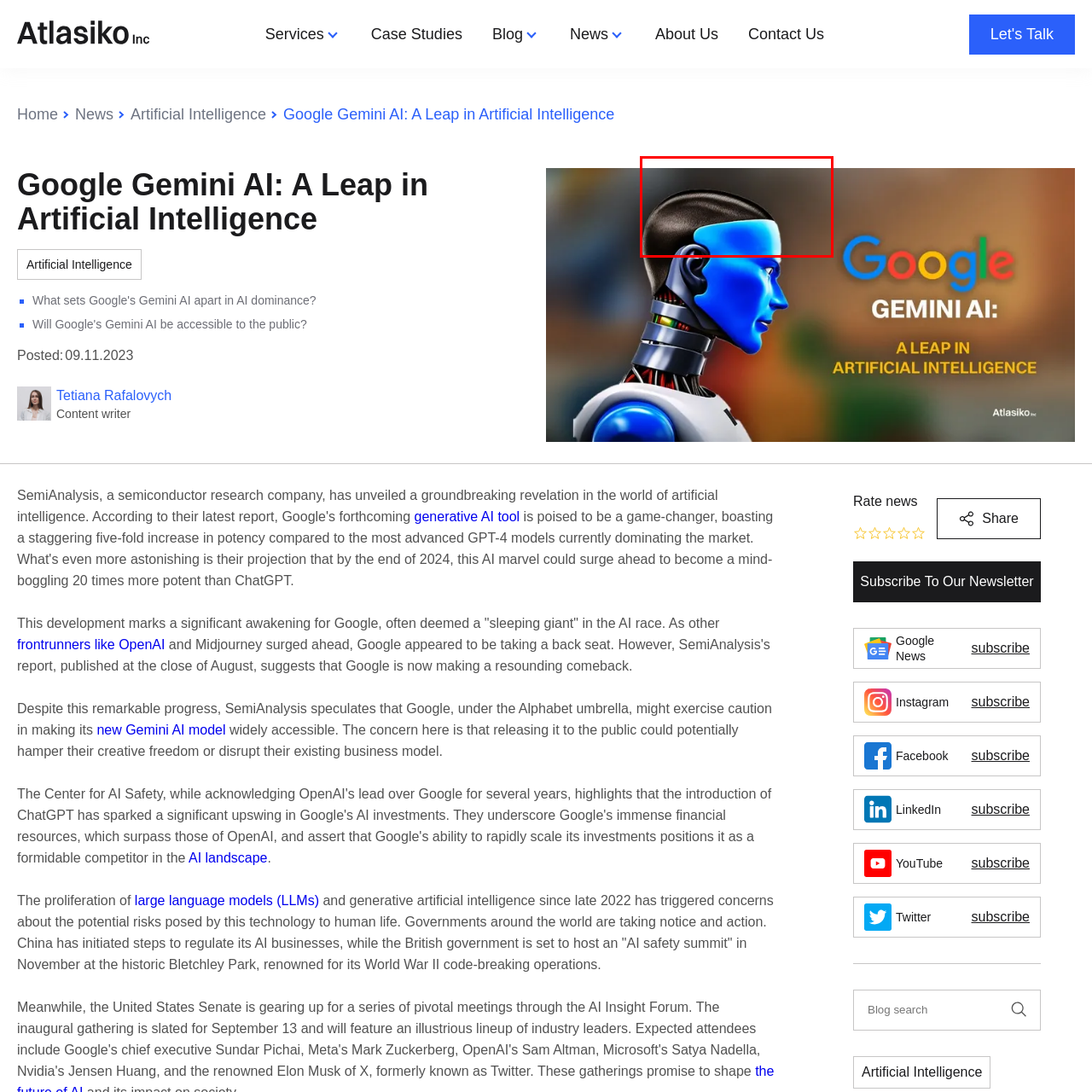Please examine the section highlighted with a blue border and provide a thorough response to the following question based on the visual information: 
What does the imagery serve as?

According to the caption, the imagery not only serves as an aesthetic enhancement but also as a reflection of the forward-thinking approach that the development team embodies.